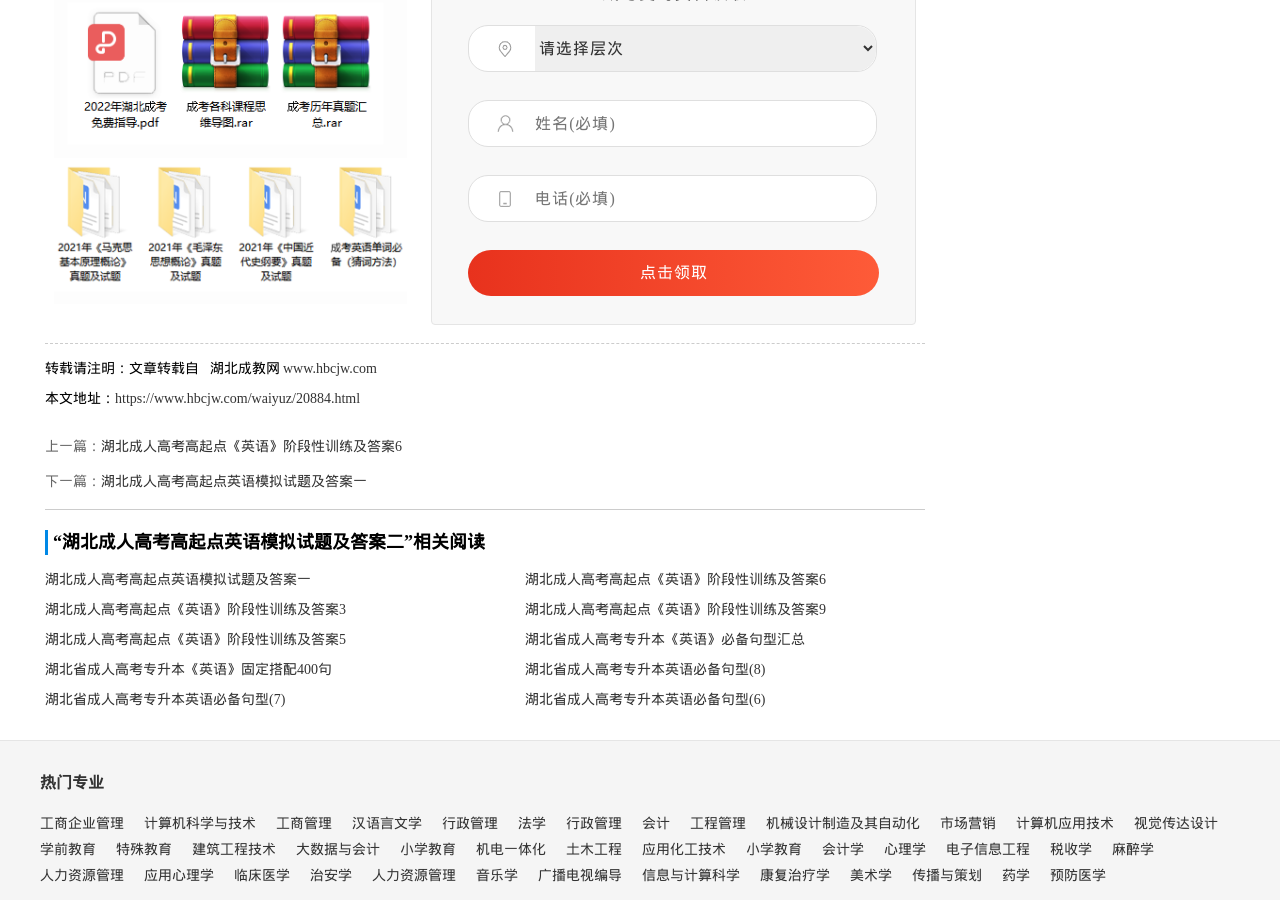Use one word or a short phrase to answer the question provided: 
How many links are there in the webpage?

38